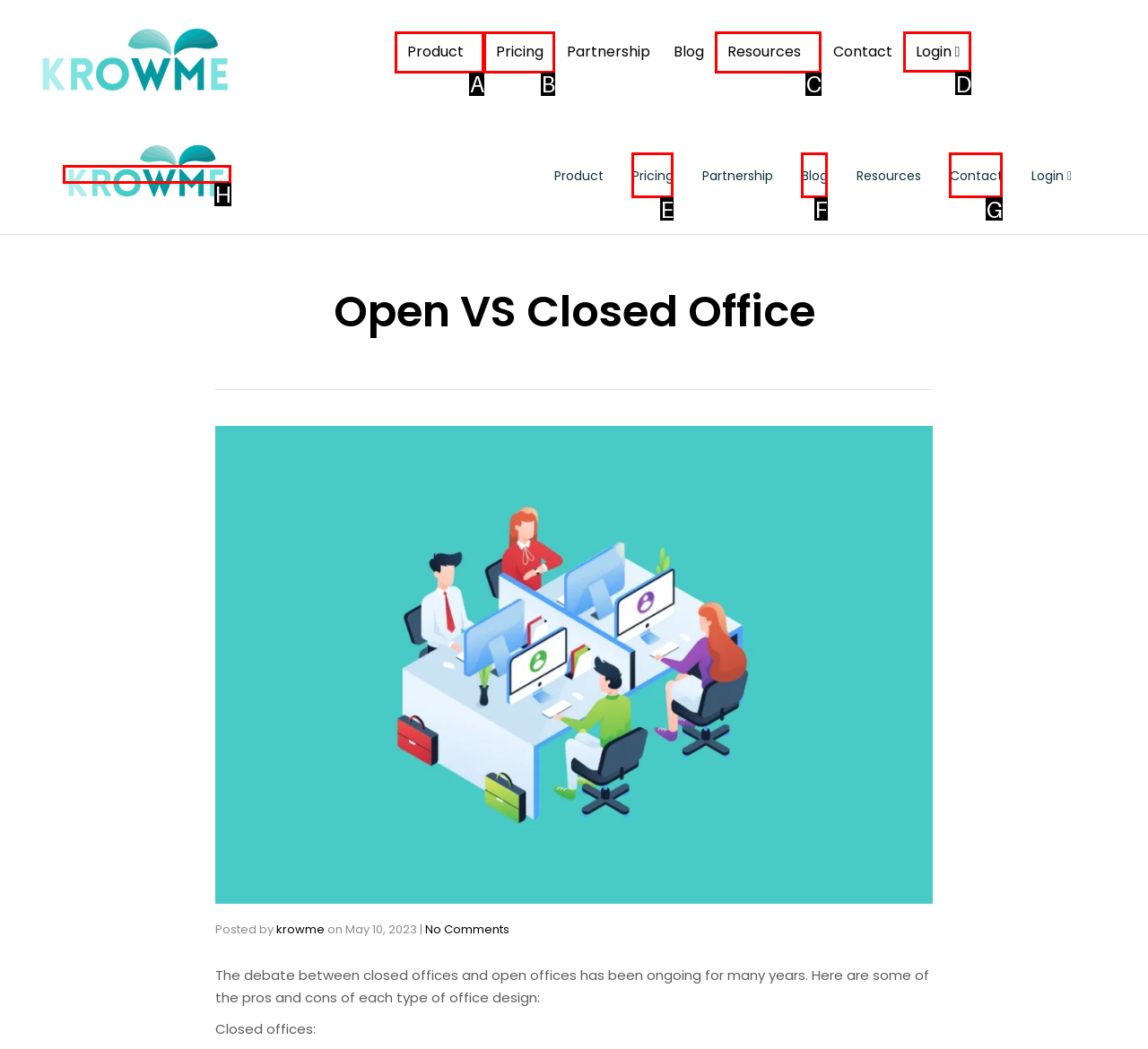Identify the HTML element that should be clicked to accomplish the task: Login to the account
Provide the option's letter from the given choices.

D